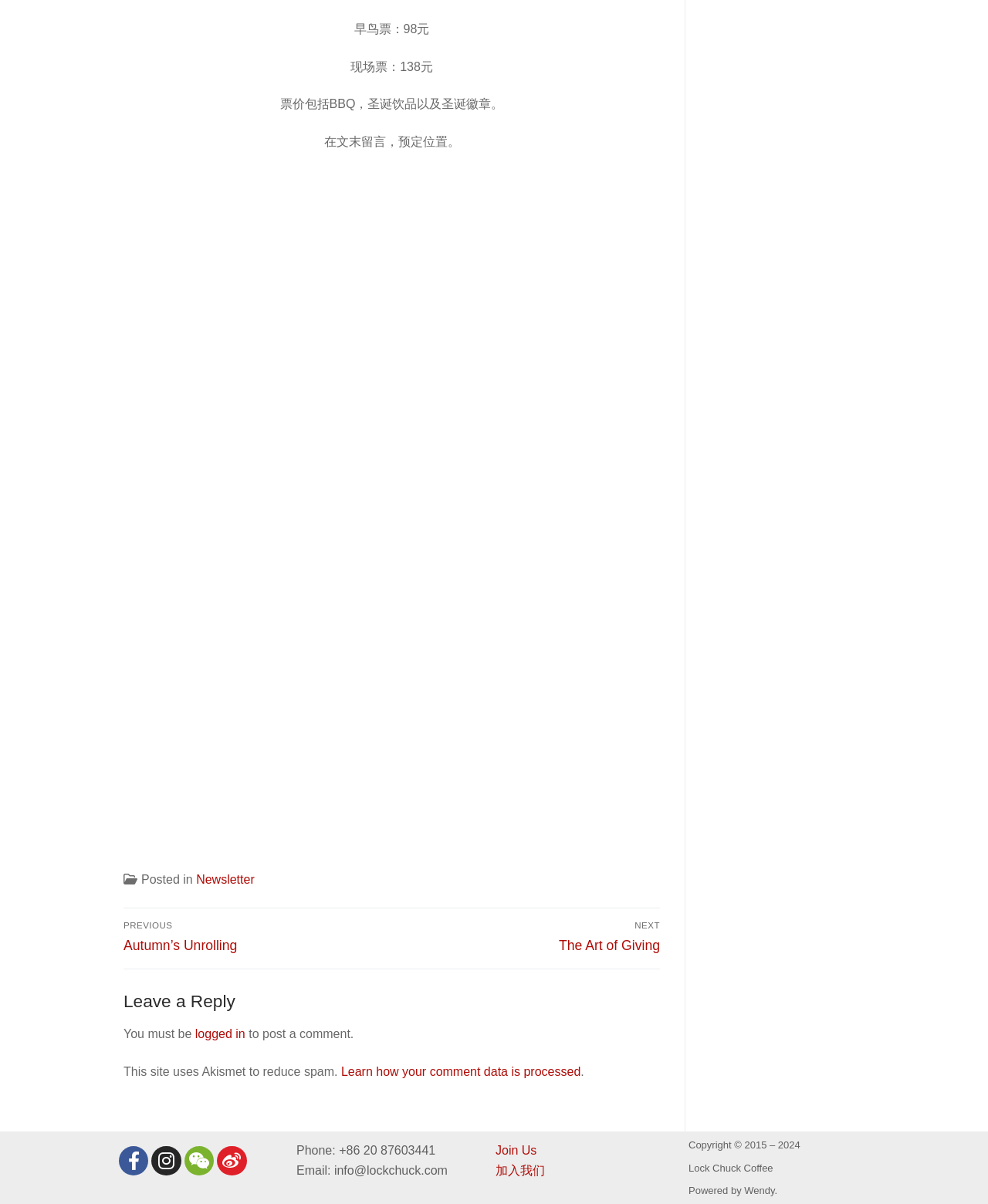Pinpoint the bounding box coordinates of the element to be clicked to execute the instruction: "Click the 'Facebook' link".

[0.12, 0.952, 0.15, 0.976]